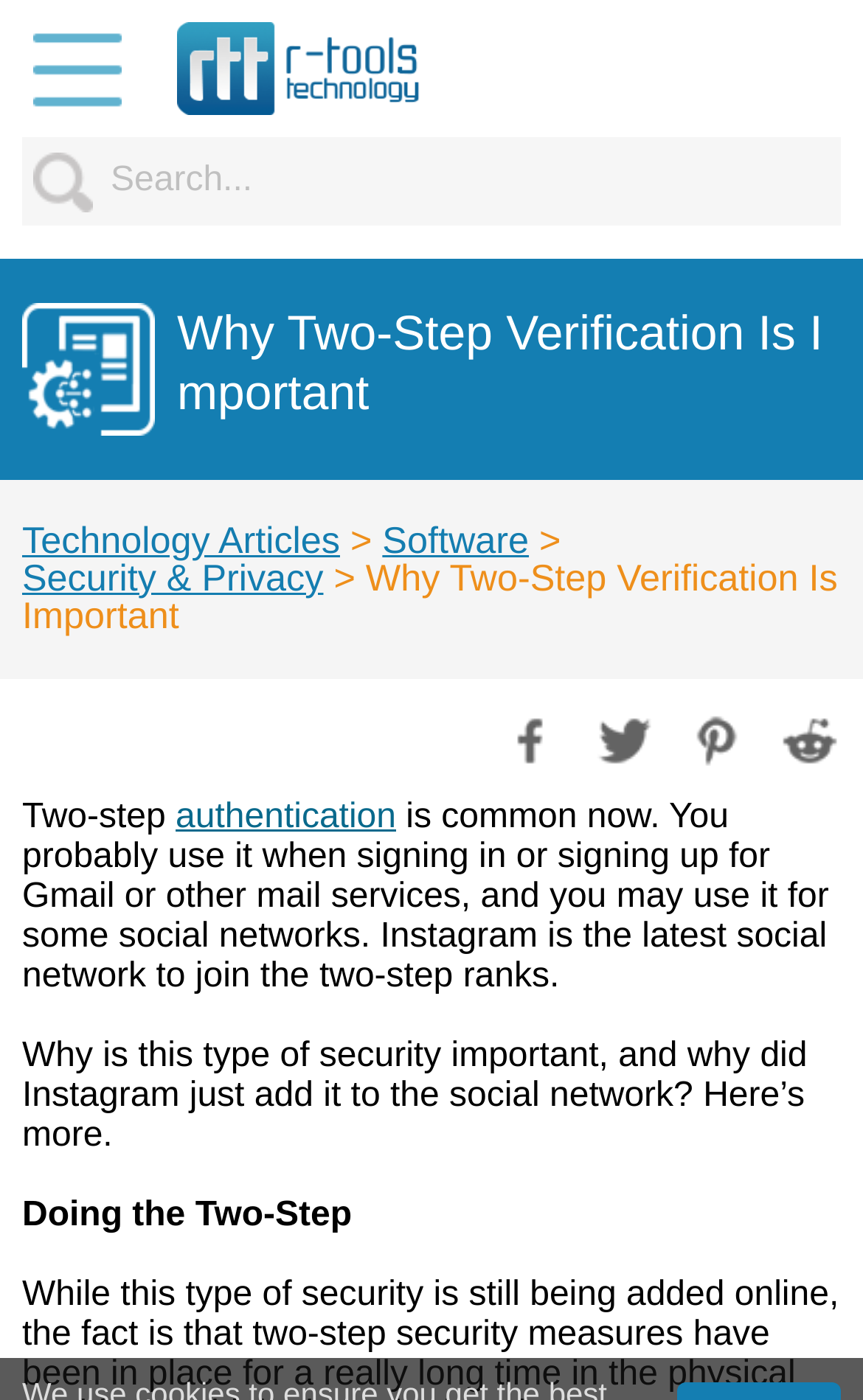Find the bounding box coordinates of the clickable element required to execute the following instruction: "Search for something". Provide the coordinates as four float numbers between 0 and 1, i.e., [left, top, right, bottom].

[0.026, 0.098, 0.974, 0.161]